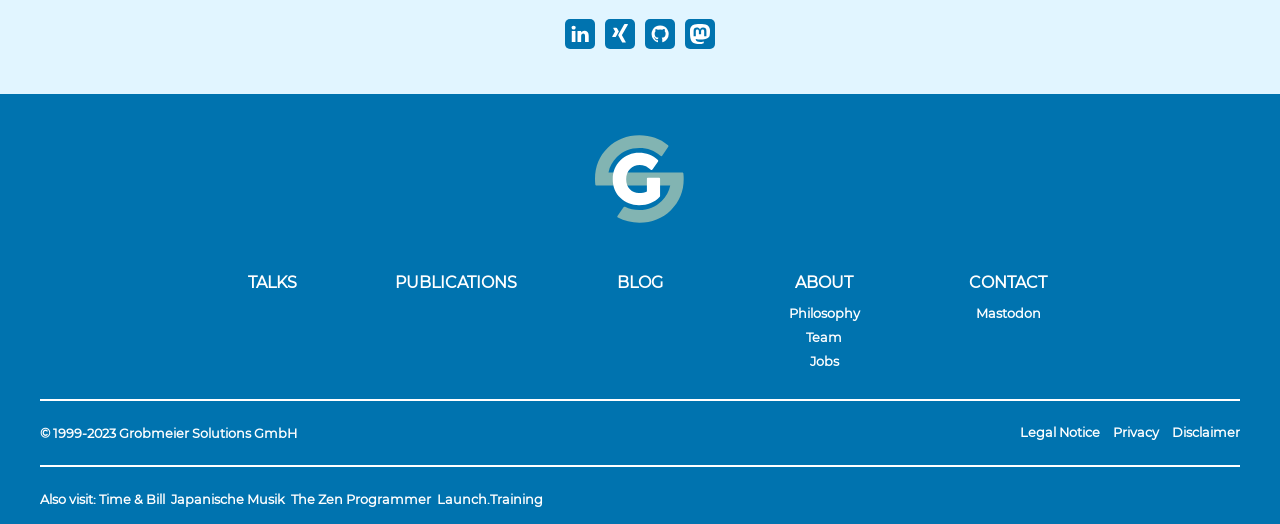Find the bounding box coordinates of the clickable element required to execute the following instruction: "Check the 'Categories'". Provide the coordinates as four float numbers between 0 and 1, i.e., [left, top, right, bottom].

None